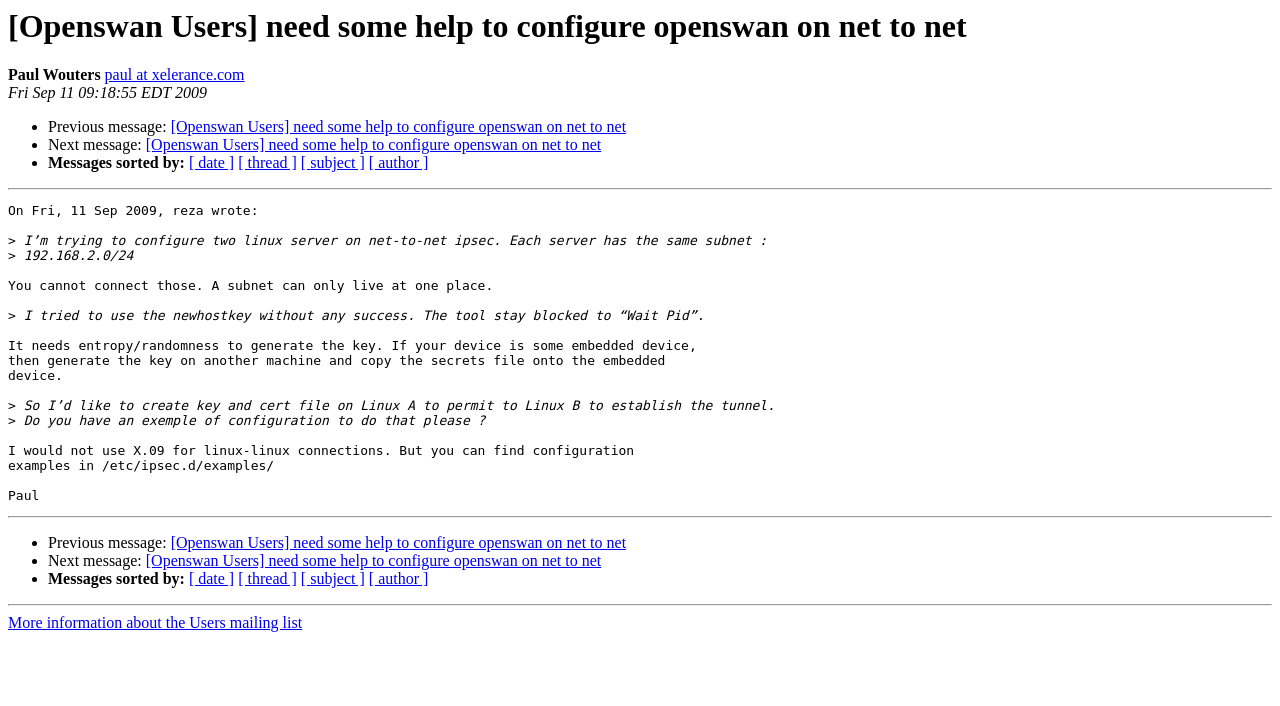Provide the bounding box coordinates for the UI element that is described as: "paul at xelerance.com".

[0.082, 0.094, 0.191, 0.118]